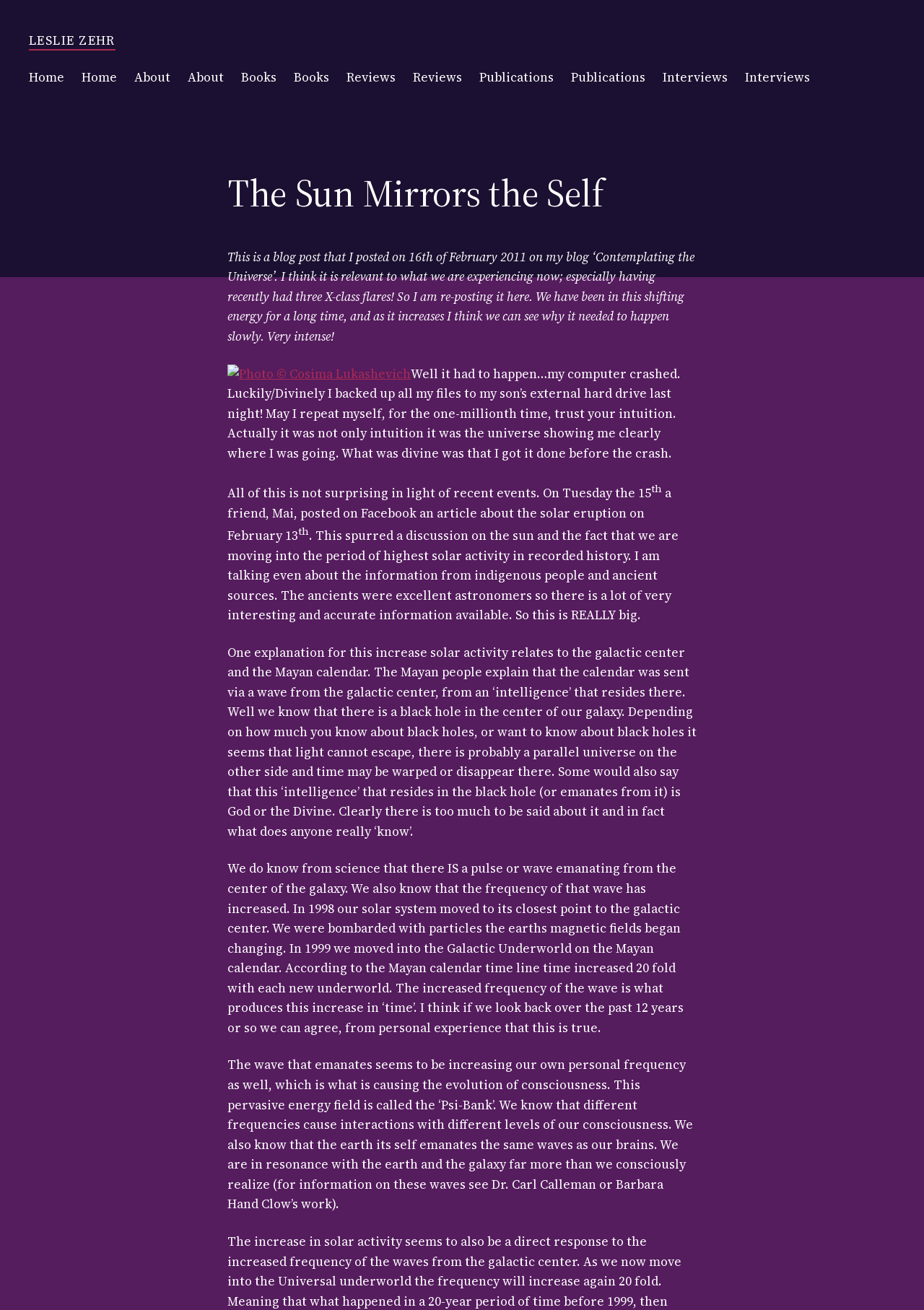Please provide the bounding box coordinates for the element that needs to be clicked to perform the instruction: "Click the 'Home' link". The coordinates must consist of four float numbers between 0 and 1, formatted as [left, top, right, bottom].

[0.031, 0.052, 0.07, 0.067]